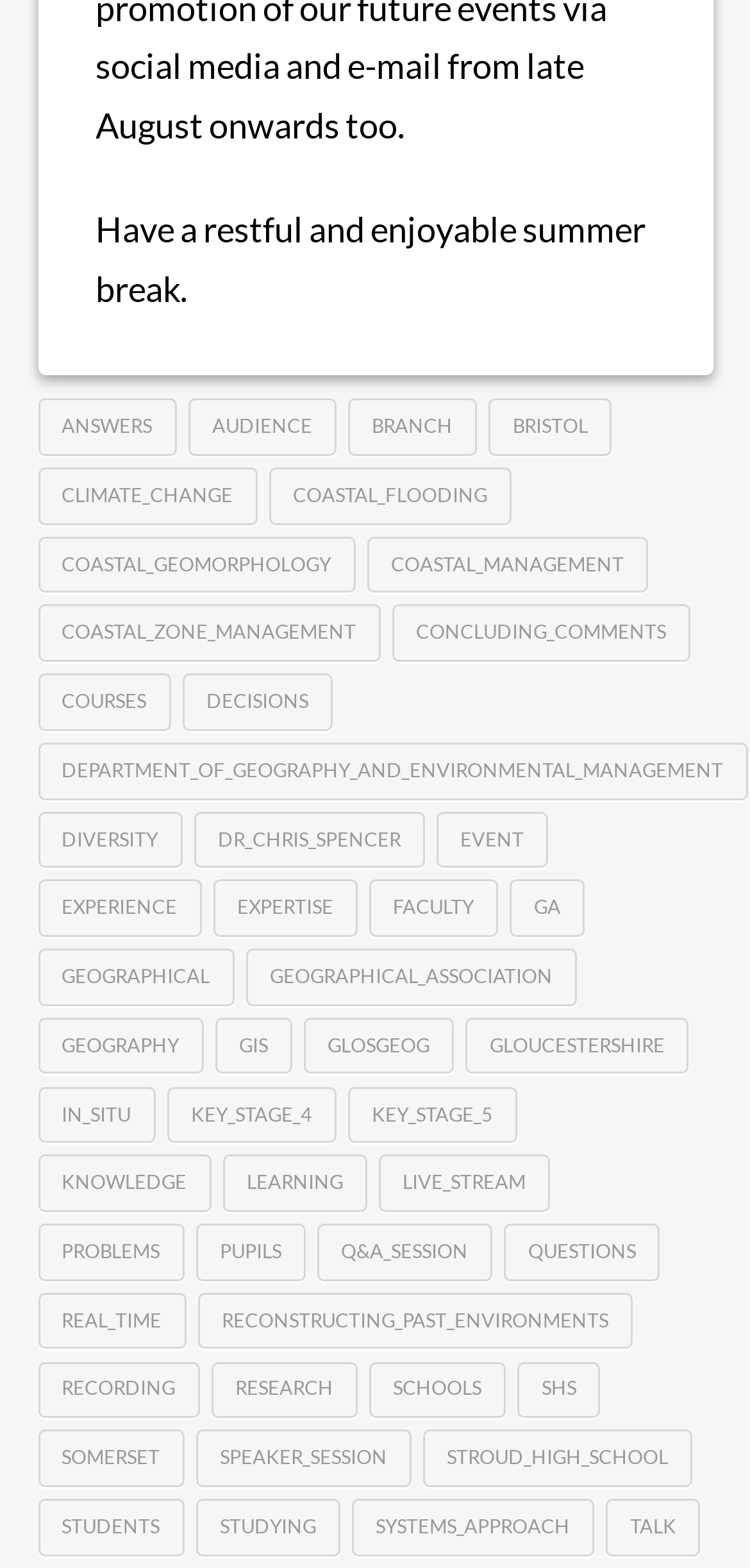What is the theme of the summer break message?
Refer to the image and answer the question using a single word or phrase.

Restful and enjoyable